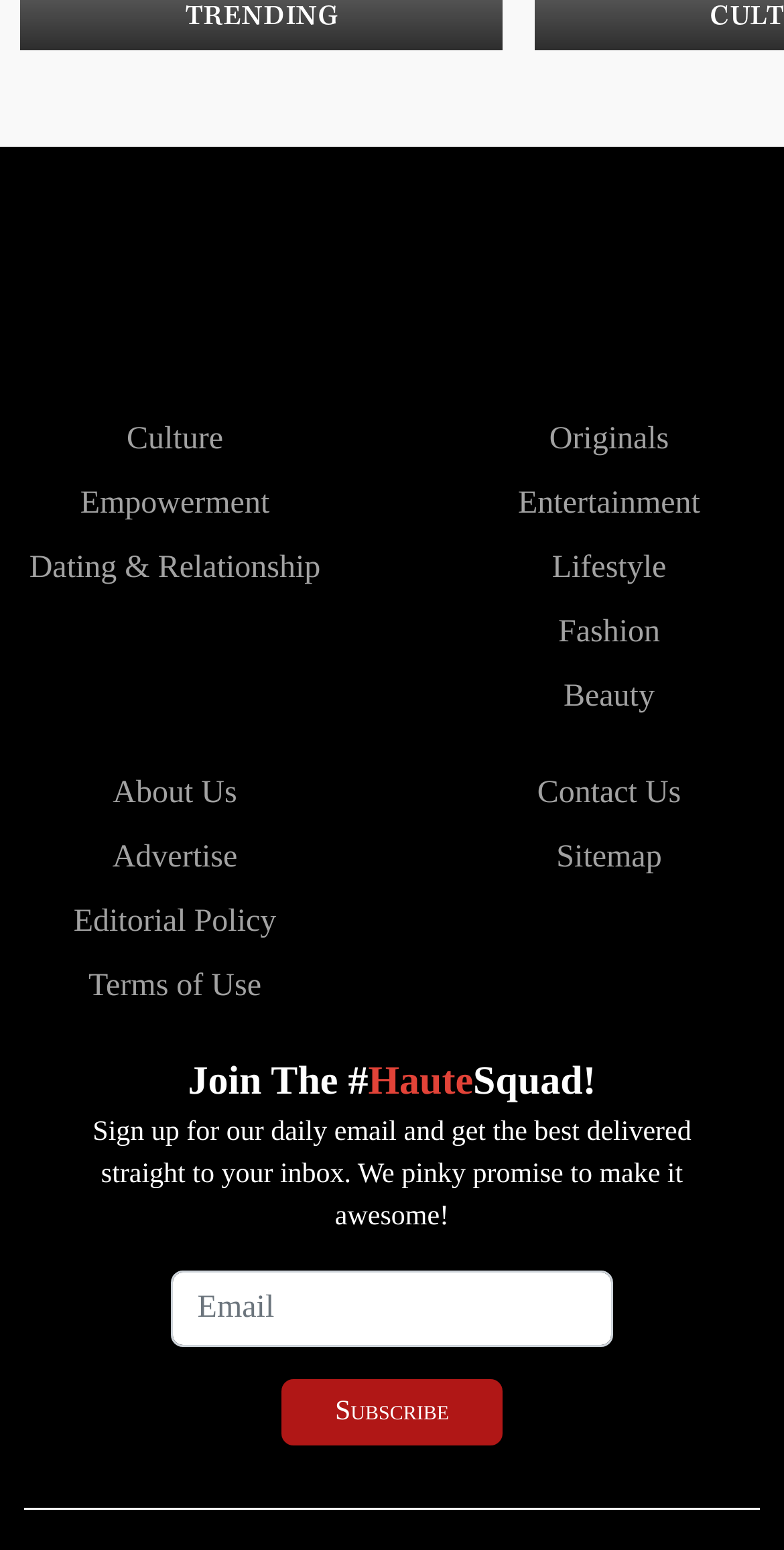Answer the question below in one word or phrase:
How can users contact the website?

Contact Us link